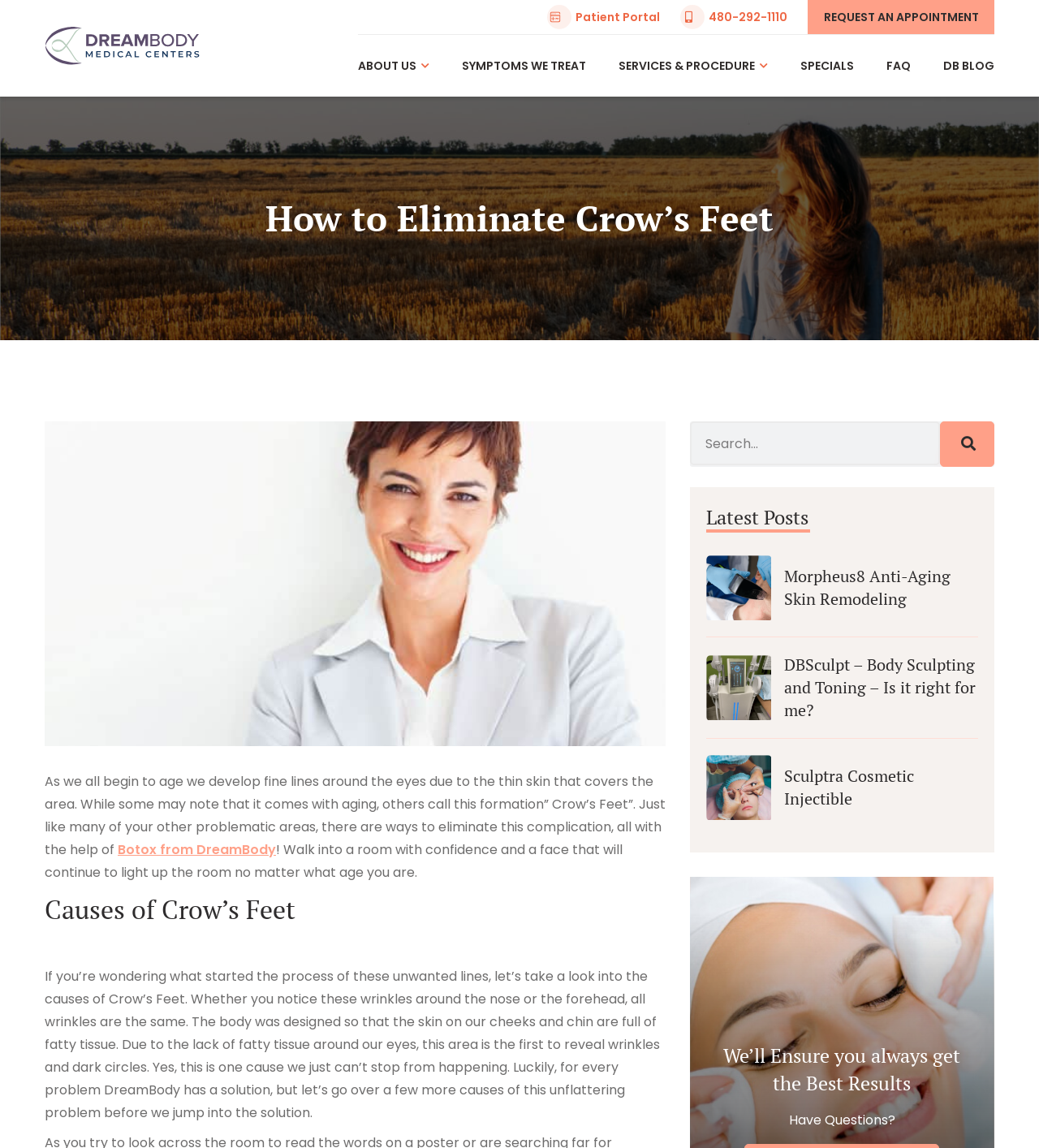Identify the bounding box of the UI element that matches this description: "parent_node: Morpheus8 Anti-Aging Skin Remodeling".

[0.68, 0.484, 0.743, 0.54]